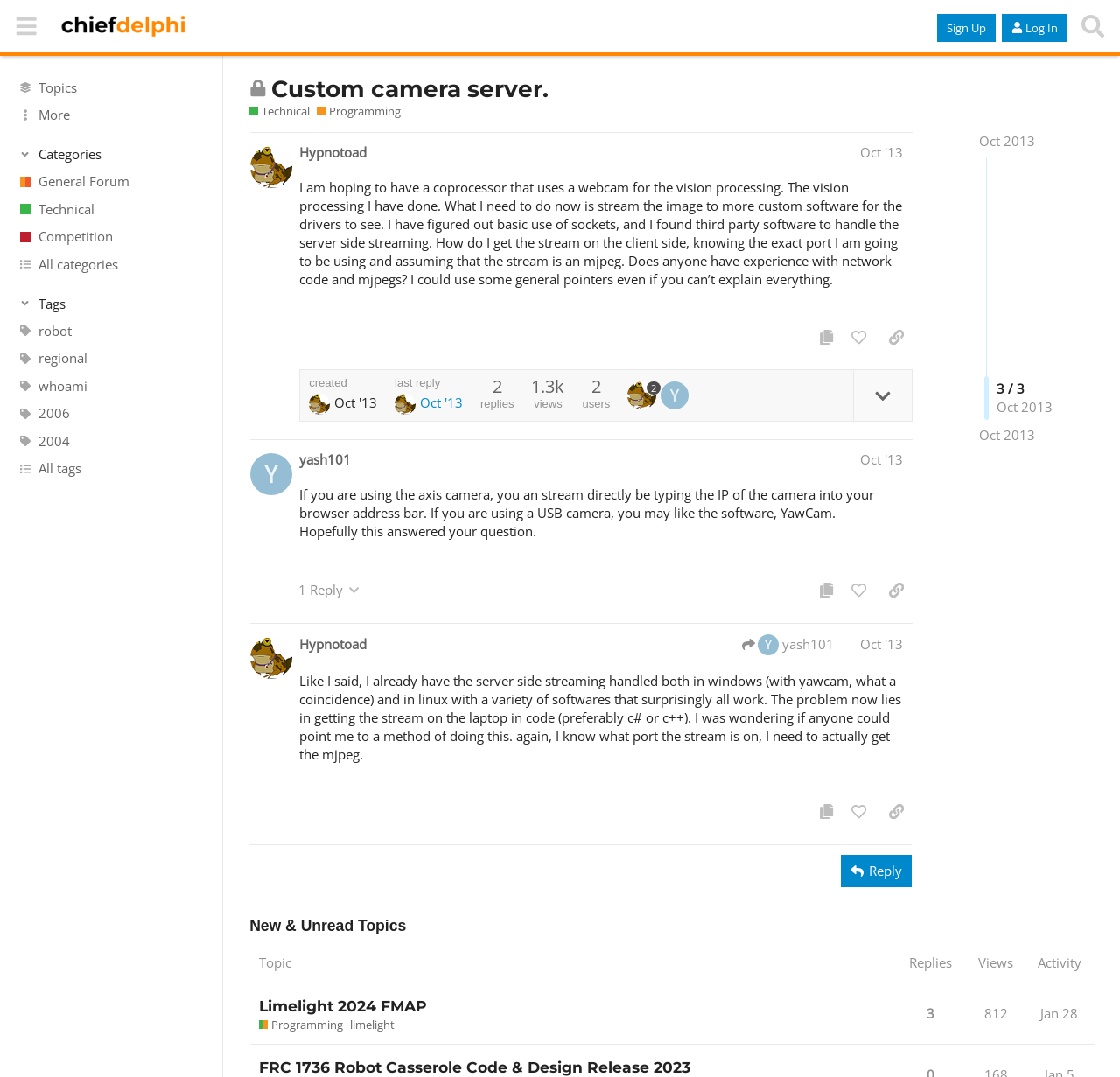Highlight the bounding box coordinates of the element that should be clicked to carry out the following instruction: "Click the 'Custom camera server.' link". The coordinates must be given as four float numbers ranging from 0 to 1, i.e., [left, top, right, bottom].

[0.242, 0.069, 0.49, 0.095]